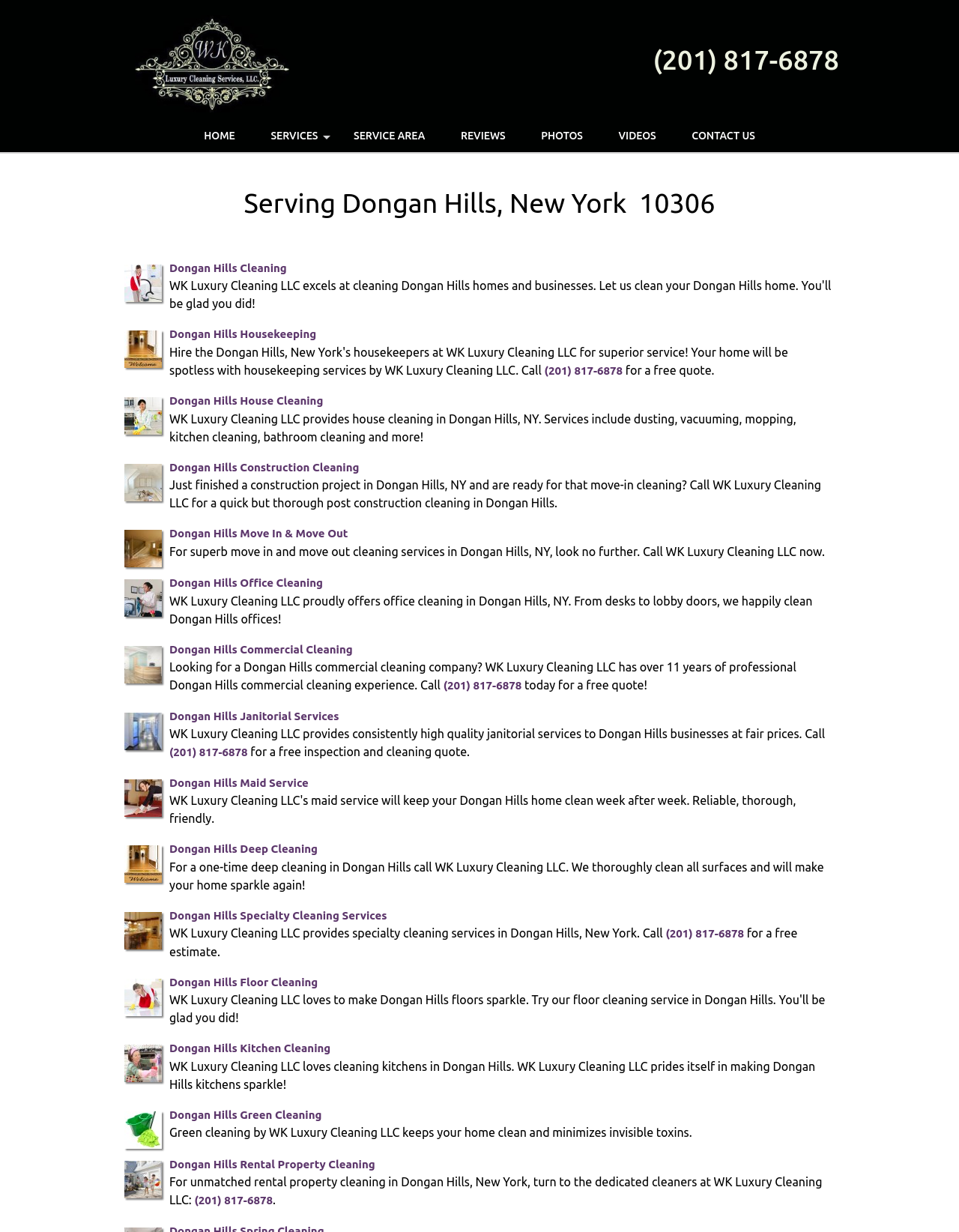Using details from the image, please answer the following question comprehensively:
What is the purpose of the images on the webpage?

I inferred this by looking at the images on the webpage, which appear to be illustrations of different cleaning services provided by WK Luxury Cleaning LLC, such as house cleaning, construction cleaning, and office cleaning. The images are likely intended to help visually reinforce the text descriptions of the services.